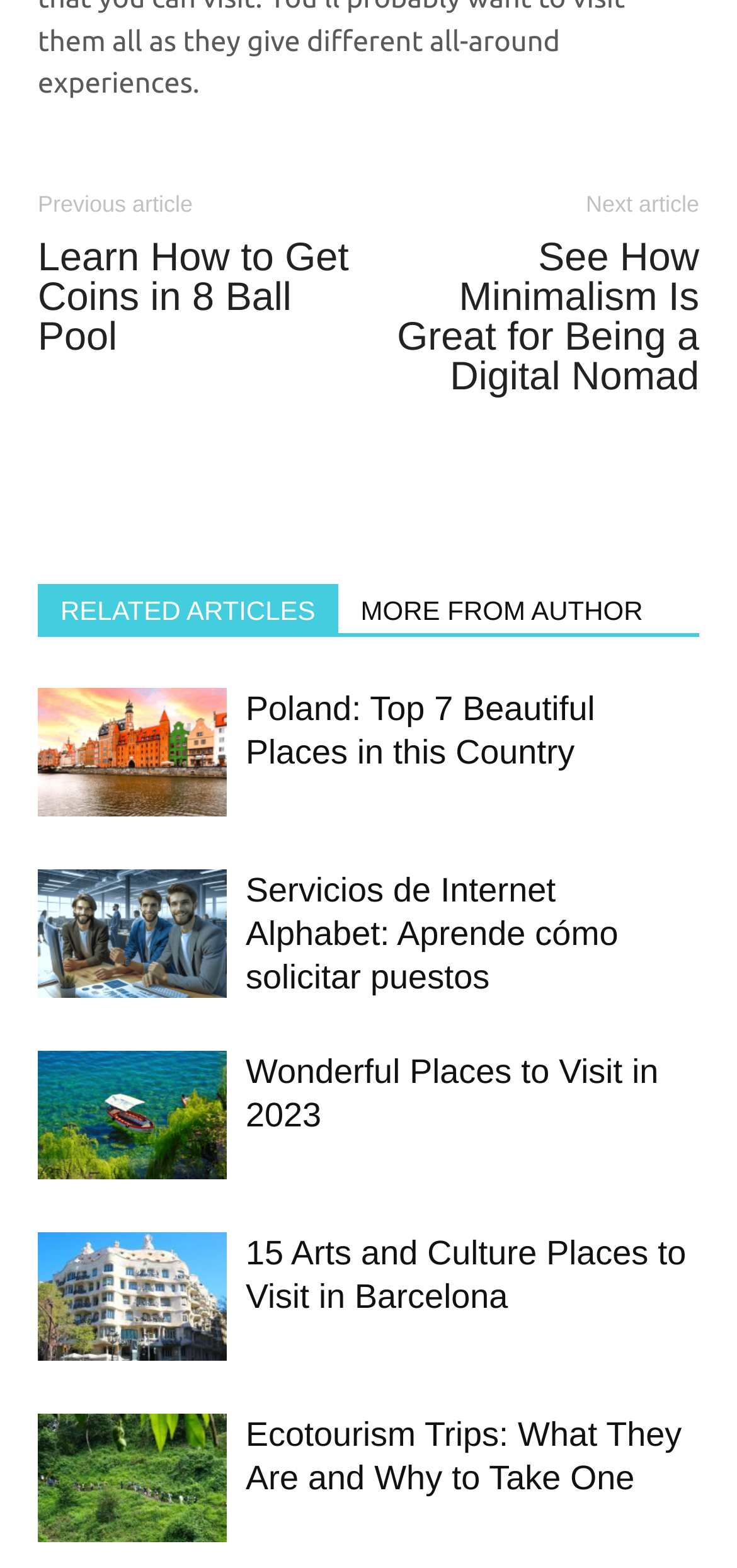How many related articles are listed?
Please elaborate on the answer to the question with detailed information.

I counted the number of link elements with corresponding image elements, which are typically used to represent articles, and found 5 such pairs.